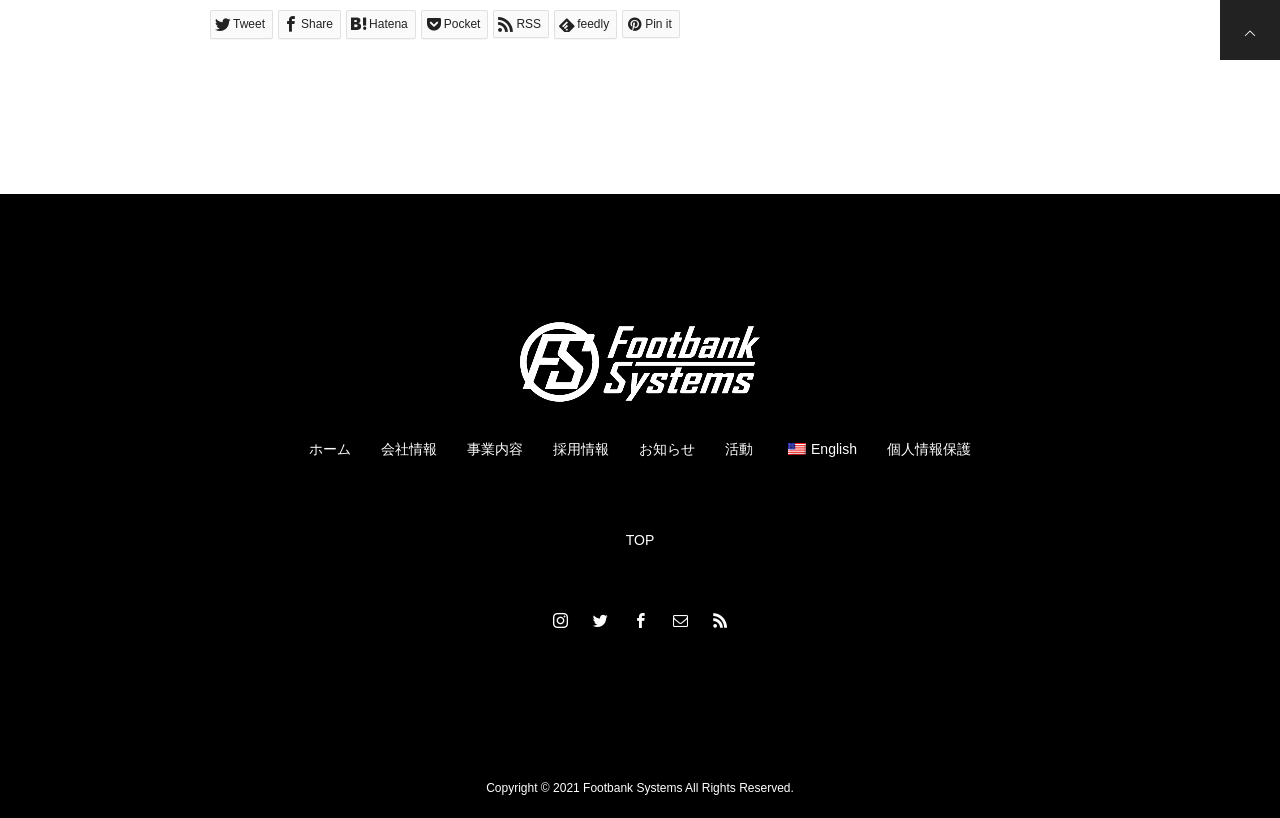Can you give a comprehensive explanation to the question given the content of the image?
What is the copyright year?

The copyright year can be found at the bottom of the webpage, which is 'Copyright © 2021 Footbank Systems All Rights Reserved'.